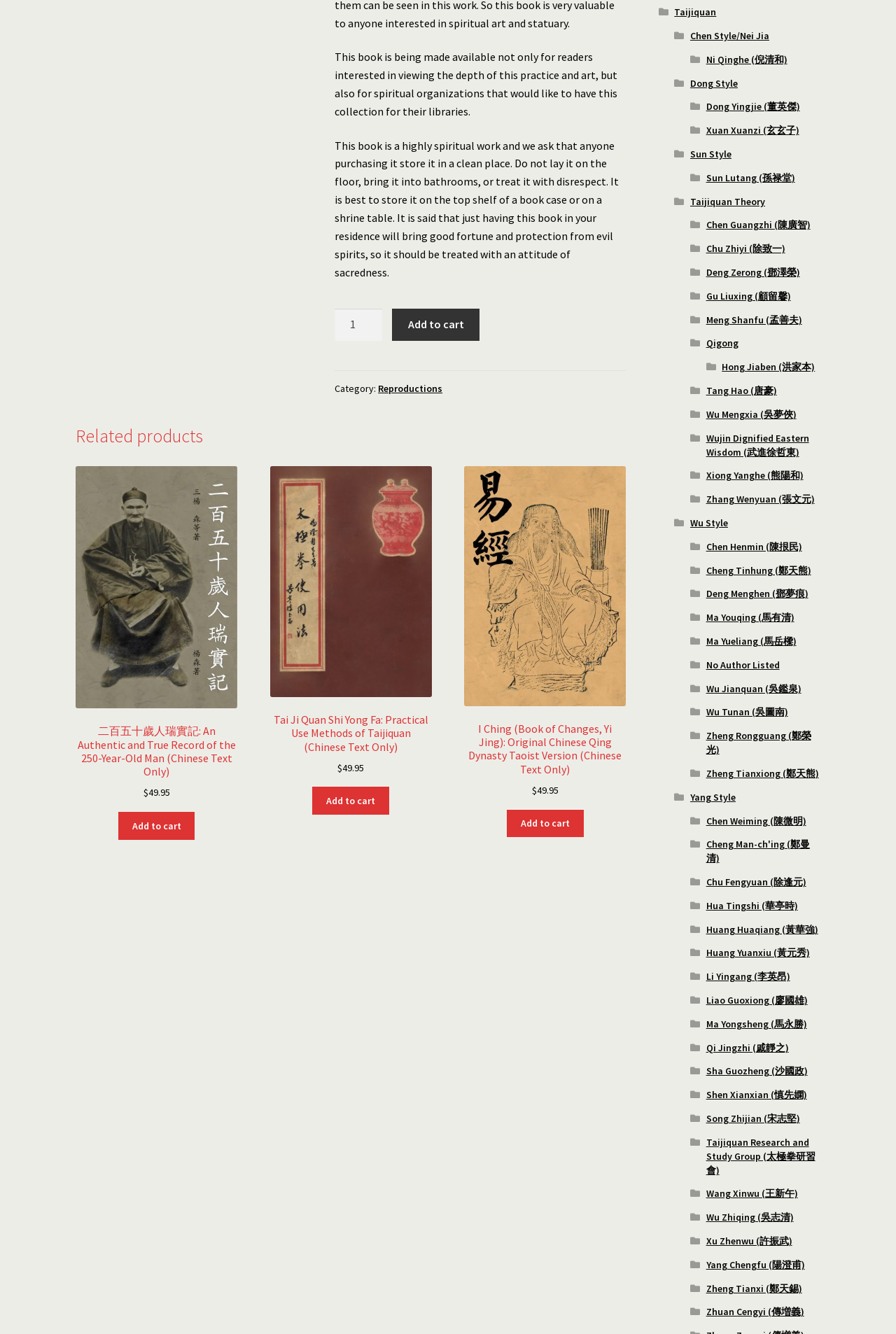What is the category of the book? Analyze the screenshot and reply with just one word or a short phrase.

Reproductions